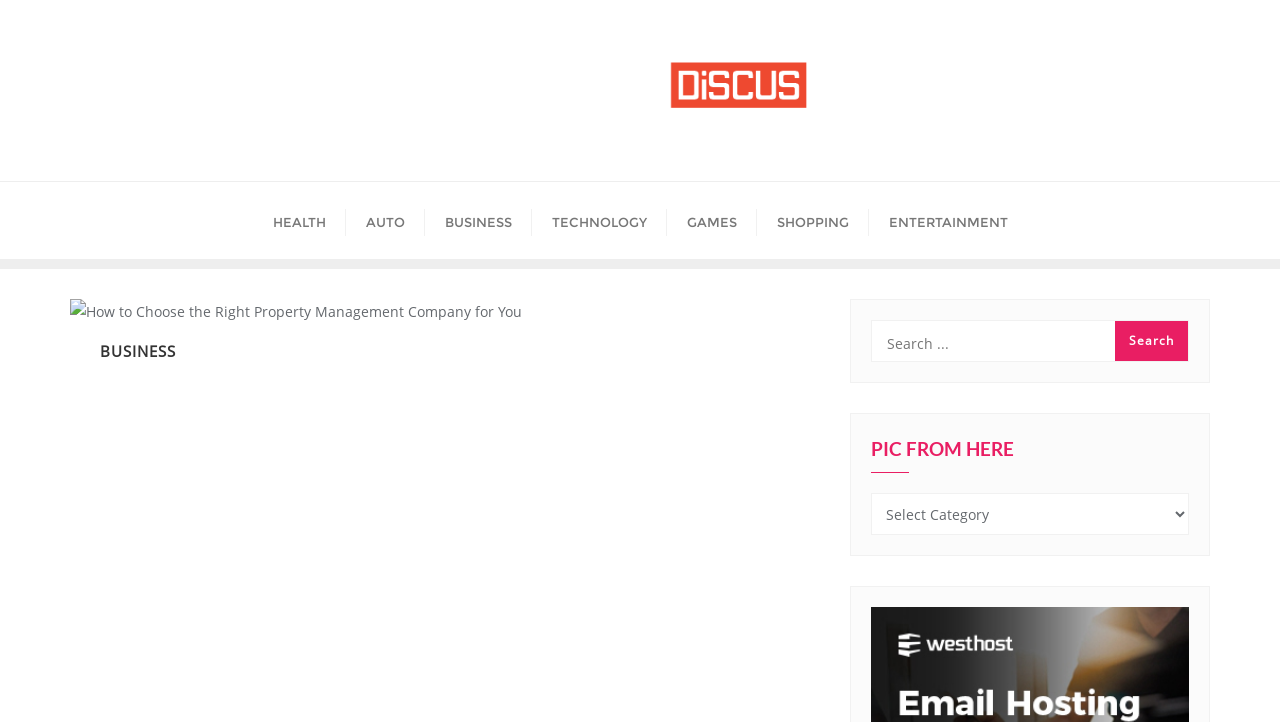Offer a detailed explanation of the webpage layout and contents.

The webpage appears to be a blog or article page, with a focus on providing information about choosing the right property management company. 

At the top left of the page, there is a logo, which is an image linked to the website's homepage. To the right of the logo, there is a navigation menu with several links, including "HEALTH", "AUTO", "BUSINESS", "TECHNOLOGY", "GAMES", "SHOPPING", and "ENTERTAINMENT". These links are positioned horizontally, with "HEALTH" on the left and "ENTERTAINMENT" on the right.

Below the navigation menu, there is a secondary navigation section with a single link labeled "BUSINESS". This link is positioned near the top left of the page, slightly below the main navigation menu.

On the right side of the page, there is a search bar with a text box and a search button. The search bar is positioned near the top right of the page.

Further down the page, there is a heading that reads "PIC FROM HERE", which is followed by a static text element with the same label. Below this heading, there is a combo box with the same label, which allows users to select an option from a dropdown menu.

Overall, the page appears to be well-organized, with clear headings and concise text. The navigation menus and search bar are easily accessible, making it easy for users to find the information they need.